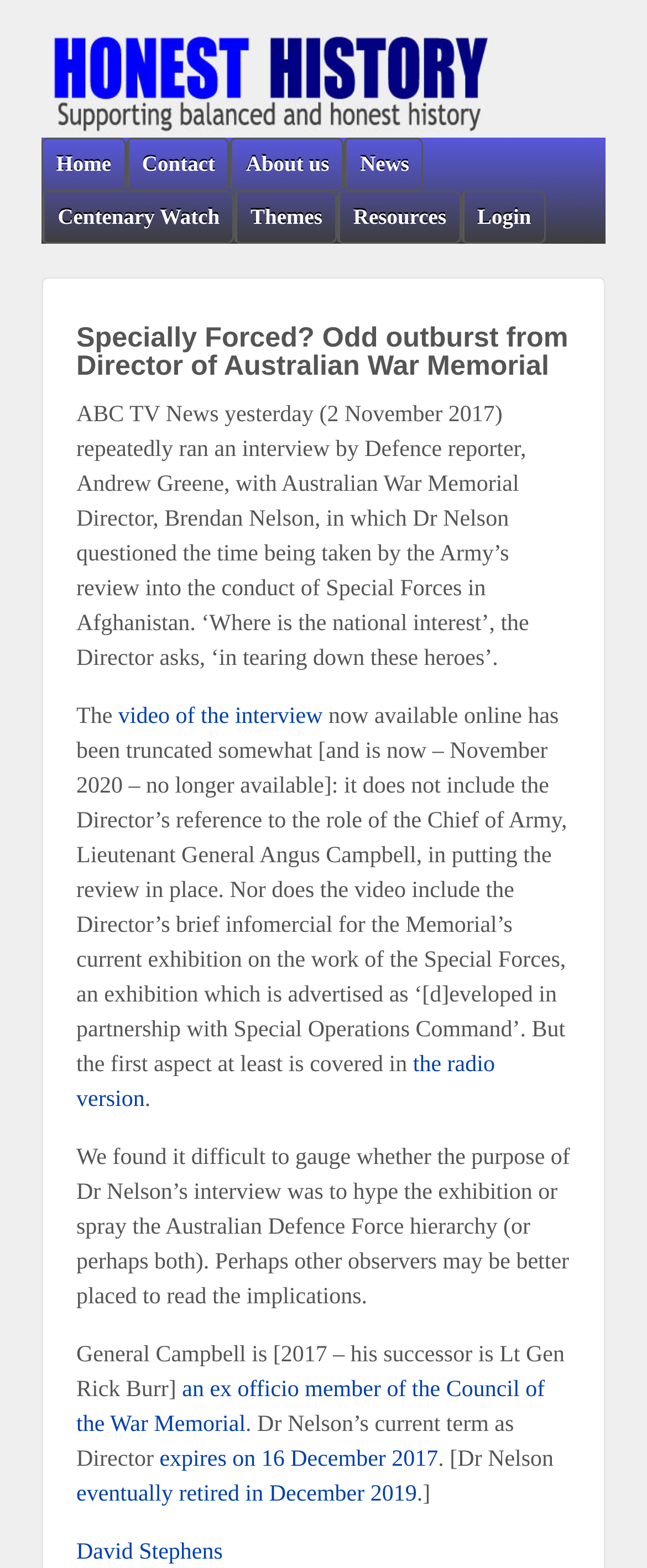Answer the question briefly using a single word or phrase: 
What is the name of the director of Australian War Memorial?

Brendan Nelson